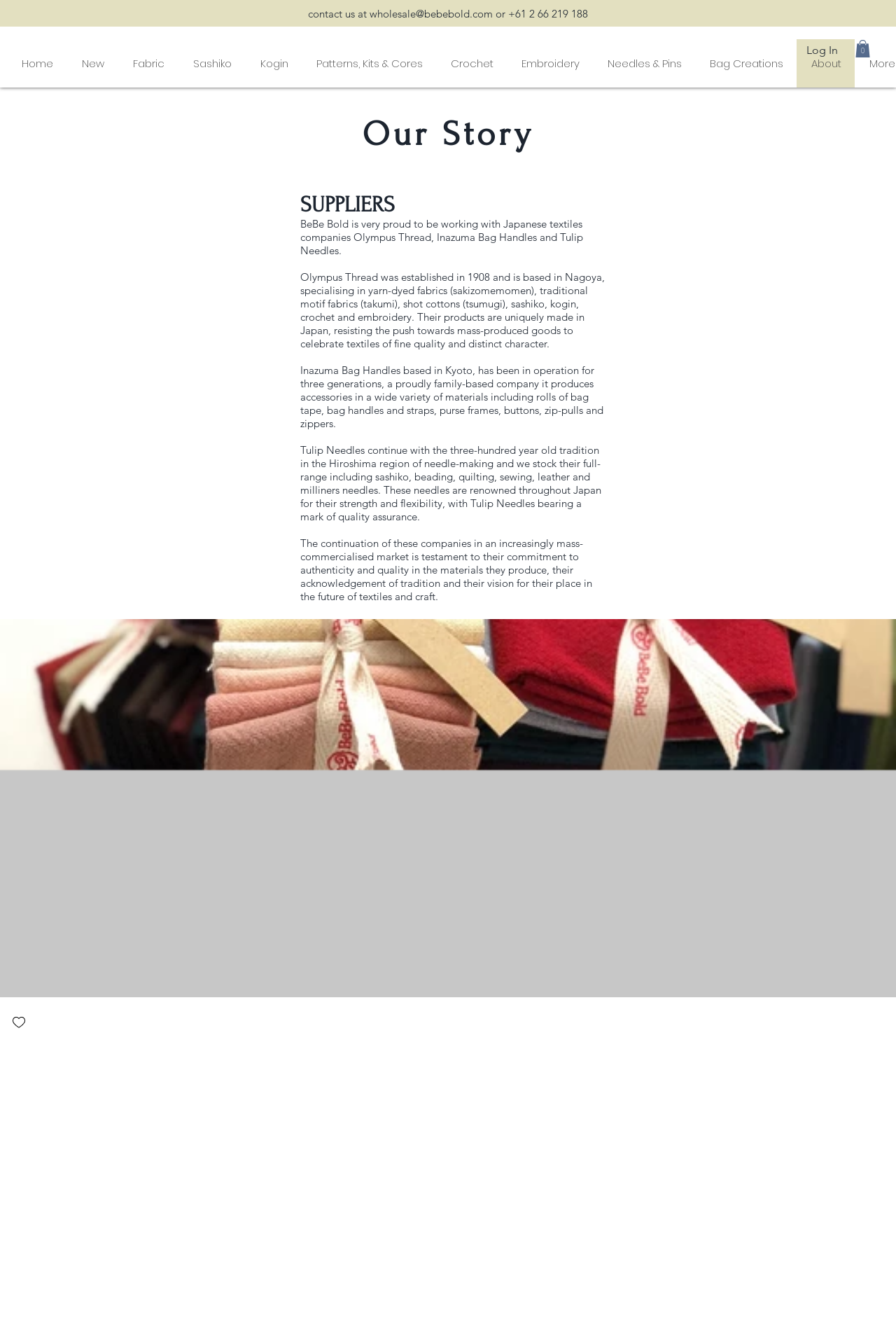Pinpoint the bounding box coordinates of the element to be clicked to execute the instruction: "Log in to the website".

[0.889, 0.029, 0.946, 0.047]